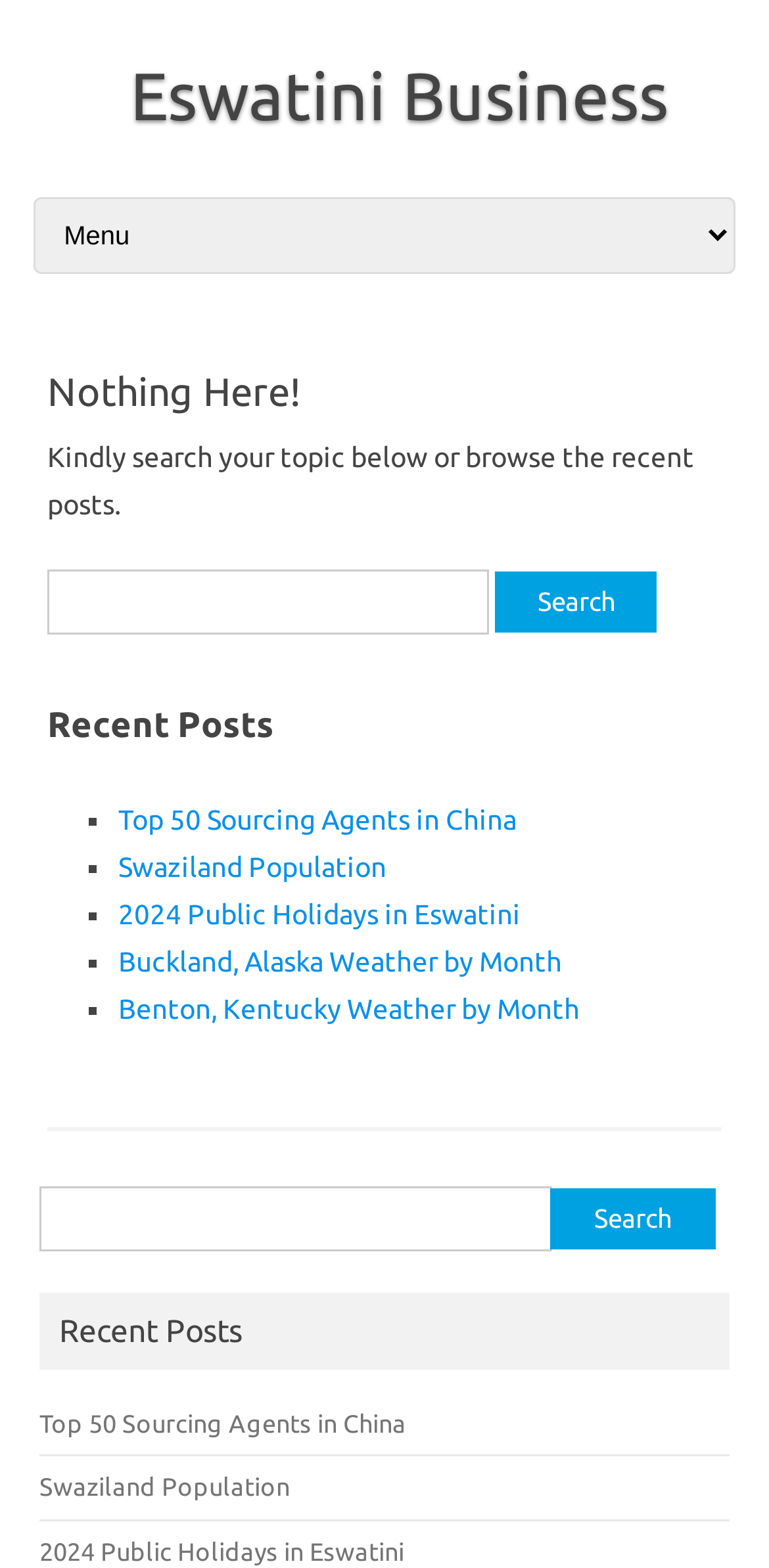For the given element description parent_node: Search for: value="Search", determine the bounding box coordinates of the UI element. The coordinates should follow the format (top-left x, top-left y, bottom-right x, bottom-right y) and be within the range of 0 to 1.

[0.644, 0.364, 0.854, 0.403]